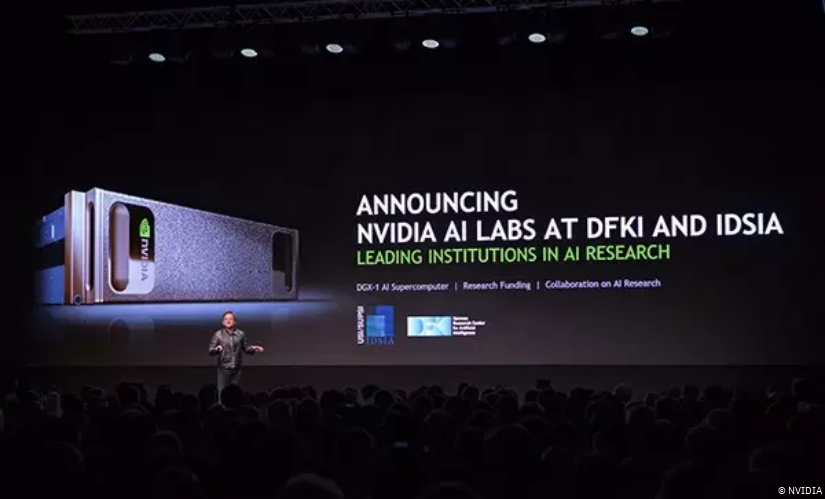Create an elaborate description of the image, covering every aspect.

In a dynamic presentation, a speaker stands before an audience, announcing the launch of NVIDIA AI Labs at the German Research Center for Artificial Intelligence (DFKI) and IDSIA. The backdrop showcases a sleek NVIDIA DGX-1 AI supercomputer, emphasizing its role in advancing artificial intelligence research. The prominent text highlights the collaboration between these leading institutions in AI, underscoring key themes such as research funding and innovative partnerships in AI development. The event reflects the growing significance of high-performance computing in the field of AI, as audiences engage with the future of technology and research potential.